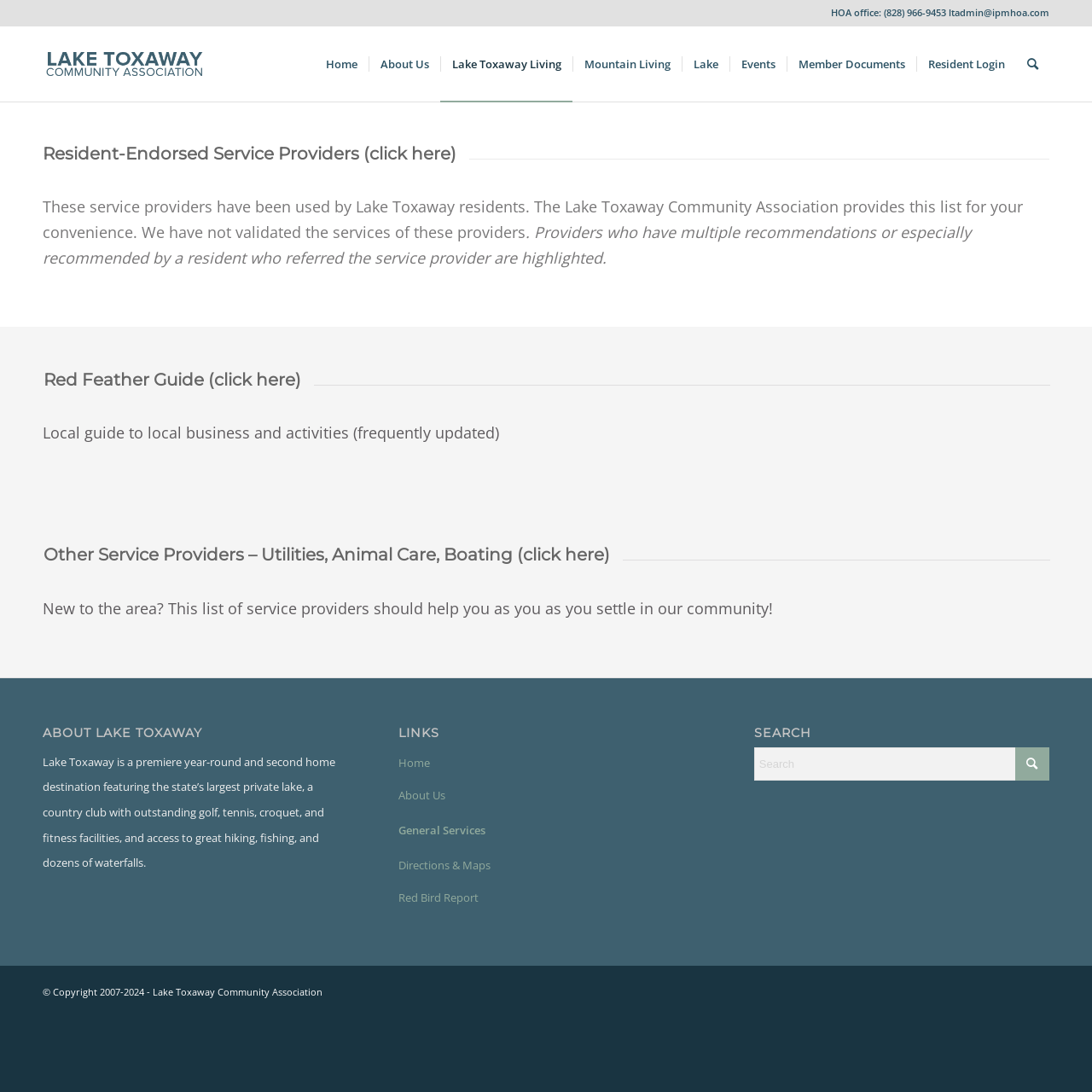What is the phone number of the HOA office?
With the help of the image, please provide a detailed response to the question.

The phone number of the HOA office can be found at the top of the webpage, next to the 'HOA office:' text.